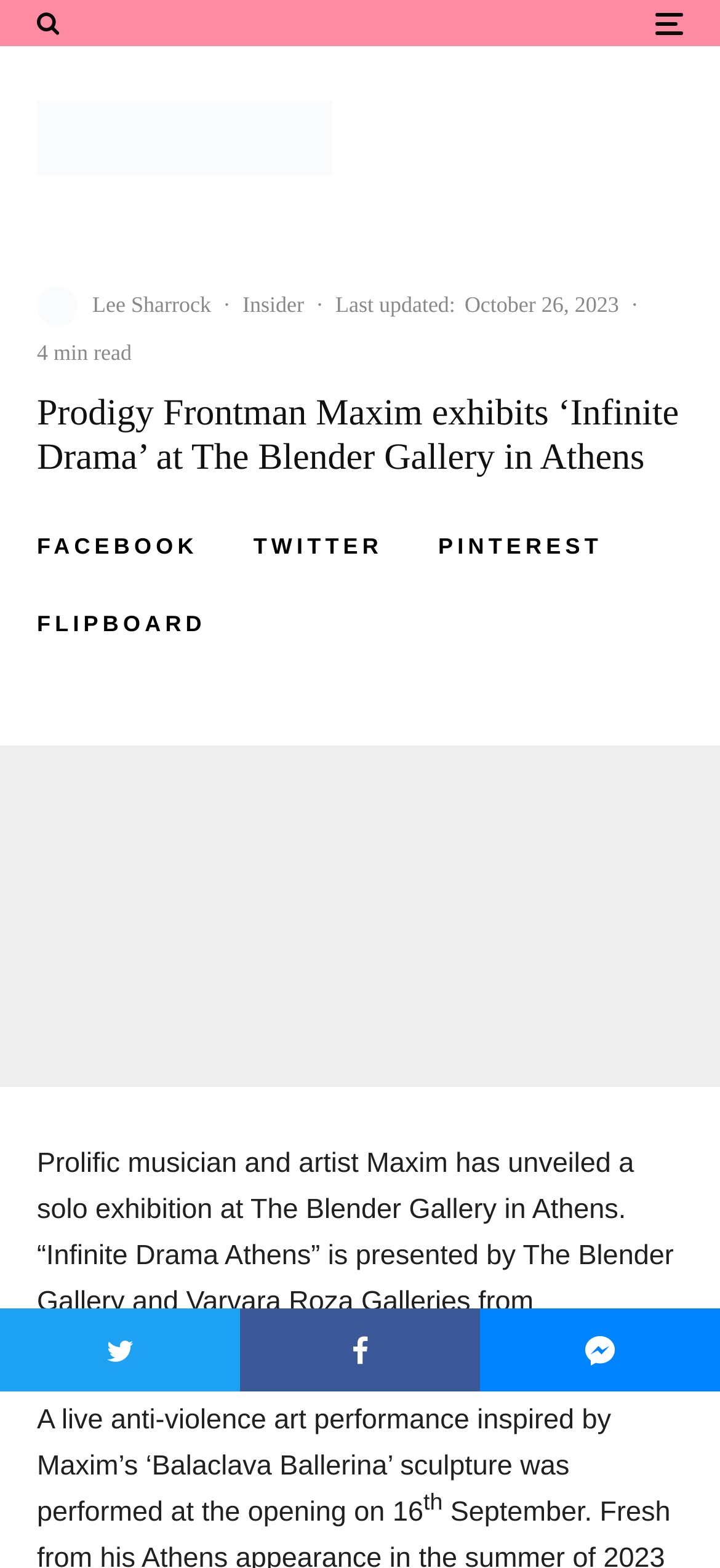Identify the bounding box for the UI element described as: "aria-label="Tweet"". The coordinates should be four float numbers between 0 and 1, i.e., [left, top, right, bottom].

[0.0, 0.834, 0.333, 0.887]